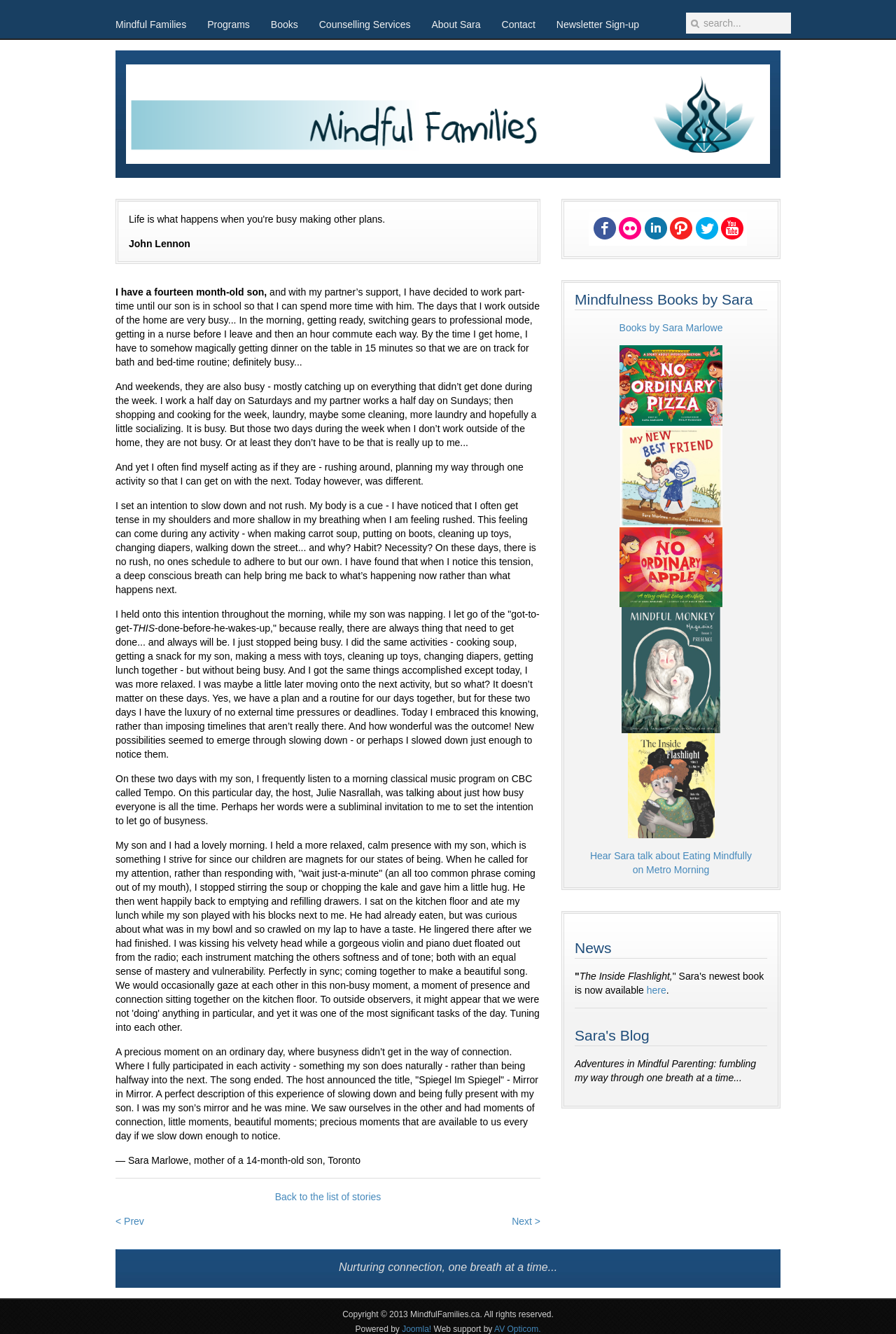Use the details in the image to answer the question thoroughly: 
What is the name of the radio program mentioned in the article?

The answer can be found in the article section where it is mentioned that the author listens to a morning classical music program on CBC called Tempo.